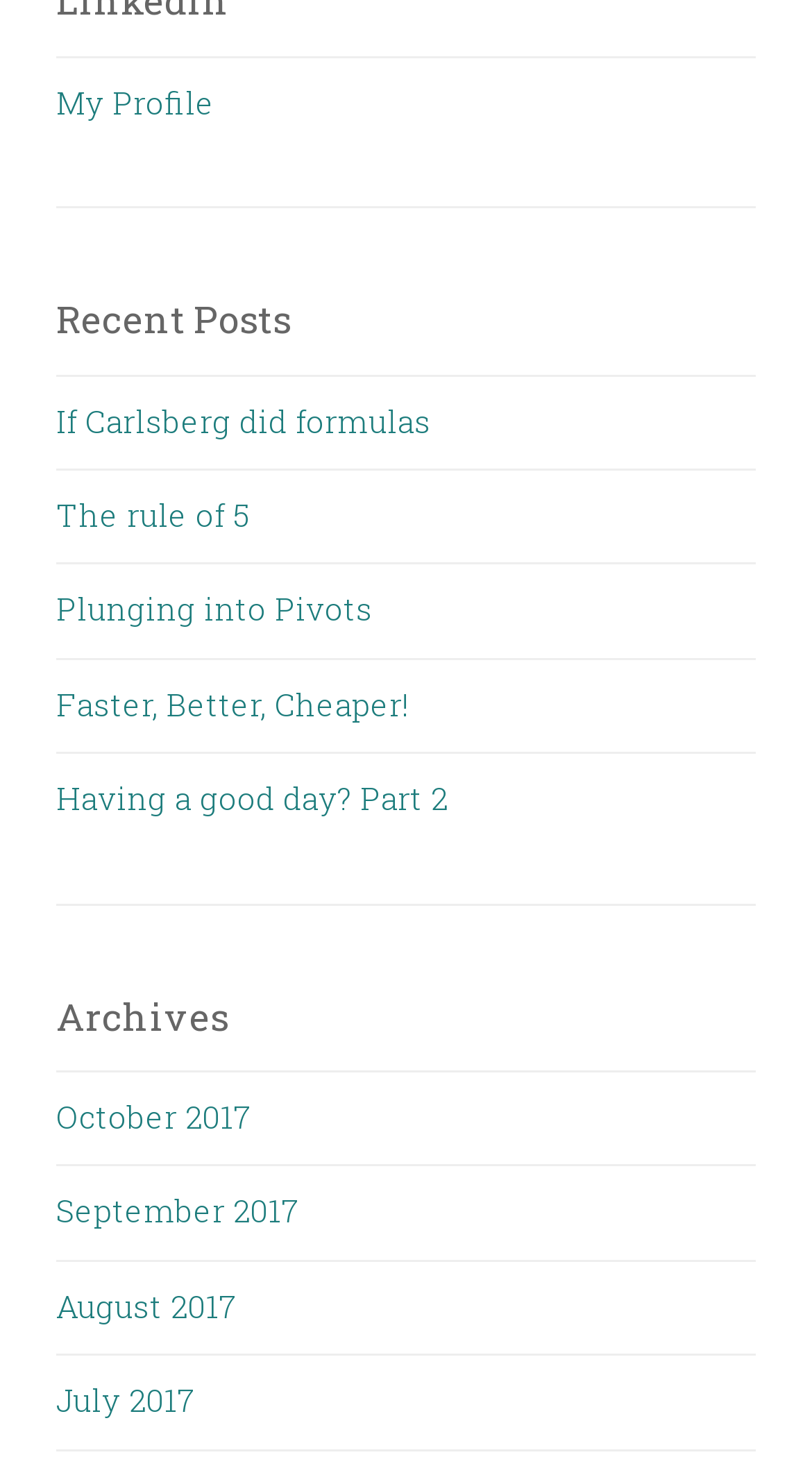Determine the bounding box coordinates of the clickable region to carry out the instruction: "view my profile".

[0.069, 0.055, 0.264, 0.083]